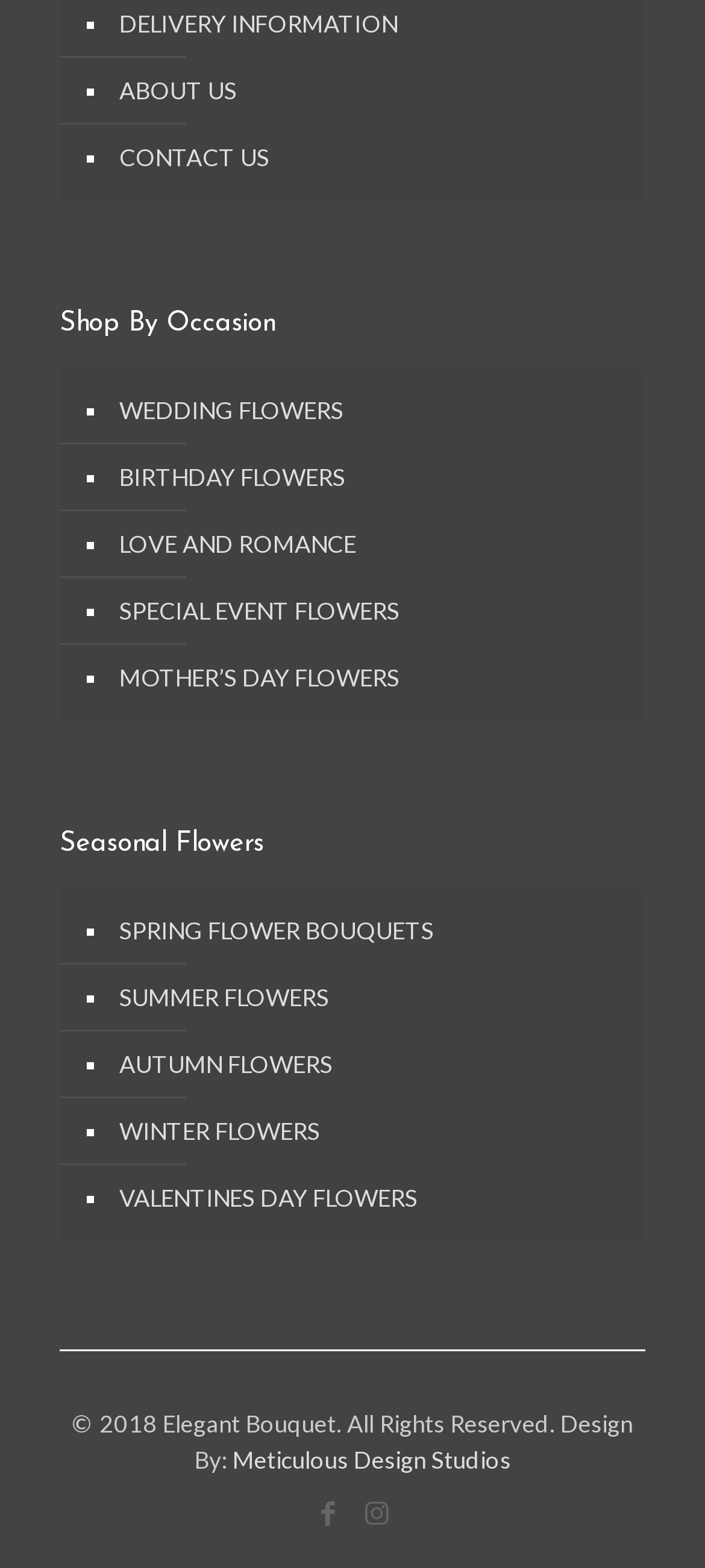Locate the bounding box of the UI element described by: "LOVE AND ROMANCE" in the given webpage screenshot.

[0.162, 0.326, 0.89, 0.368]